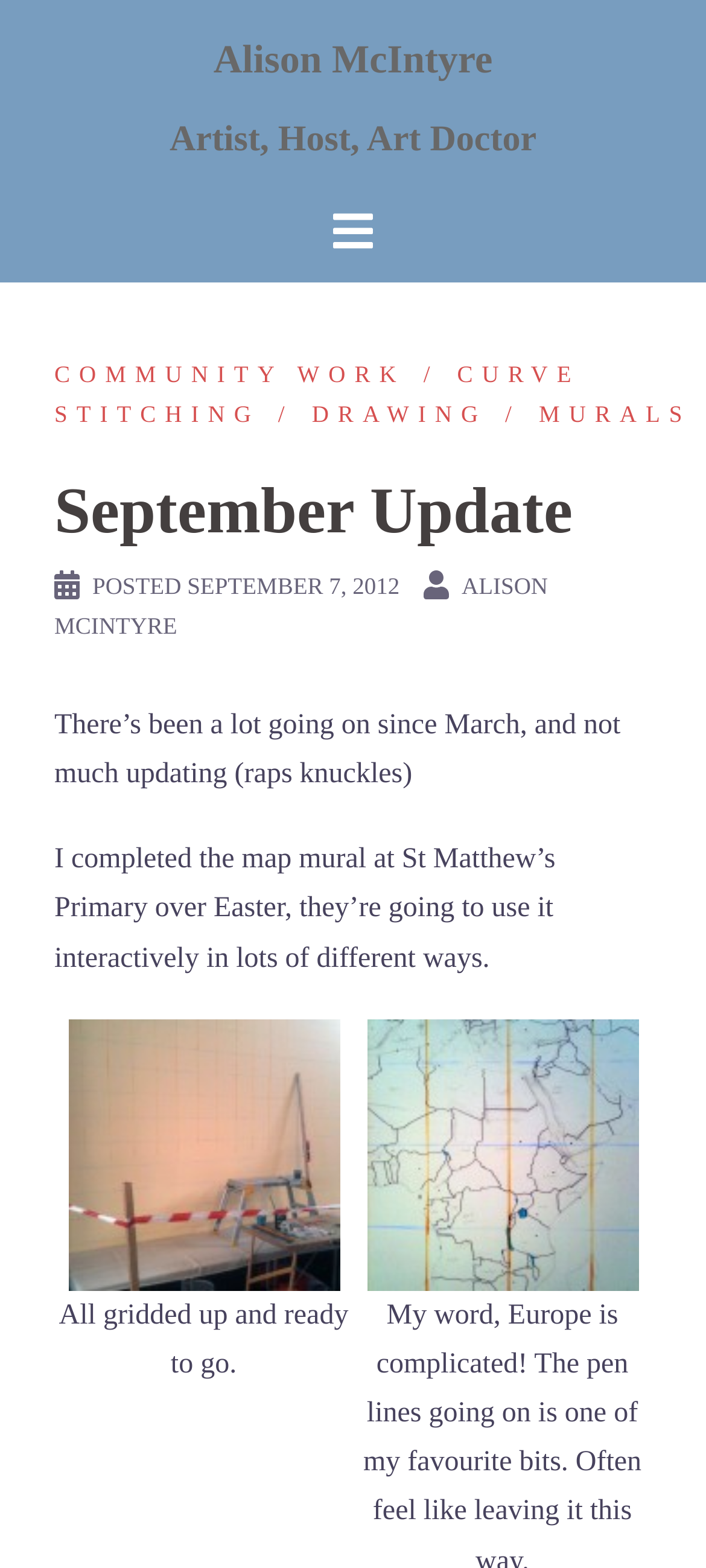What is the date of the latest post?
Refer to the screenshot and respond with a concise word or phrase.

SEPTEMBER 7, 2012